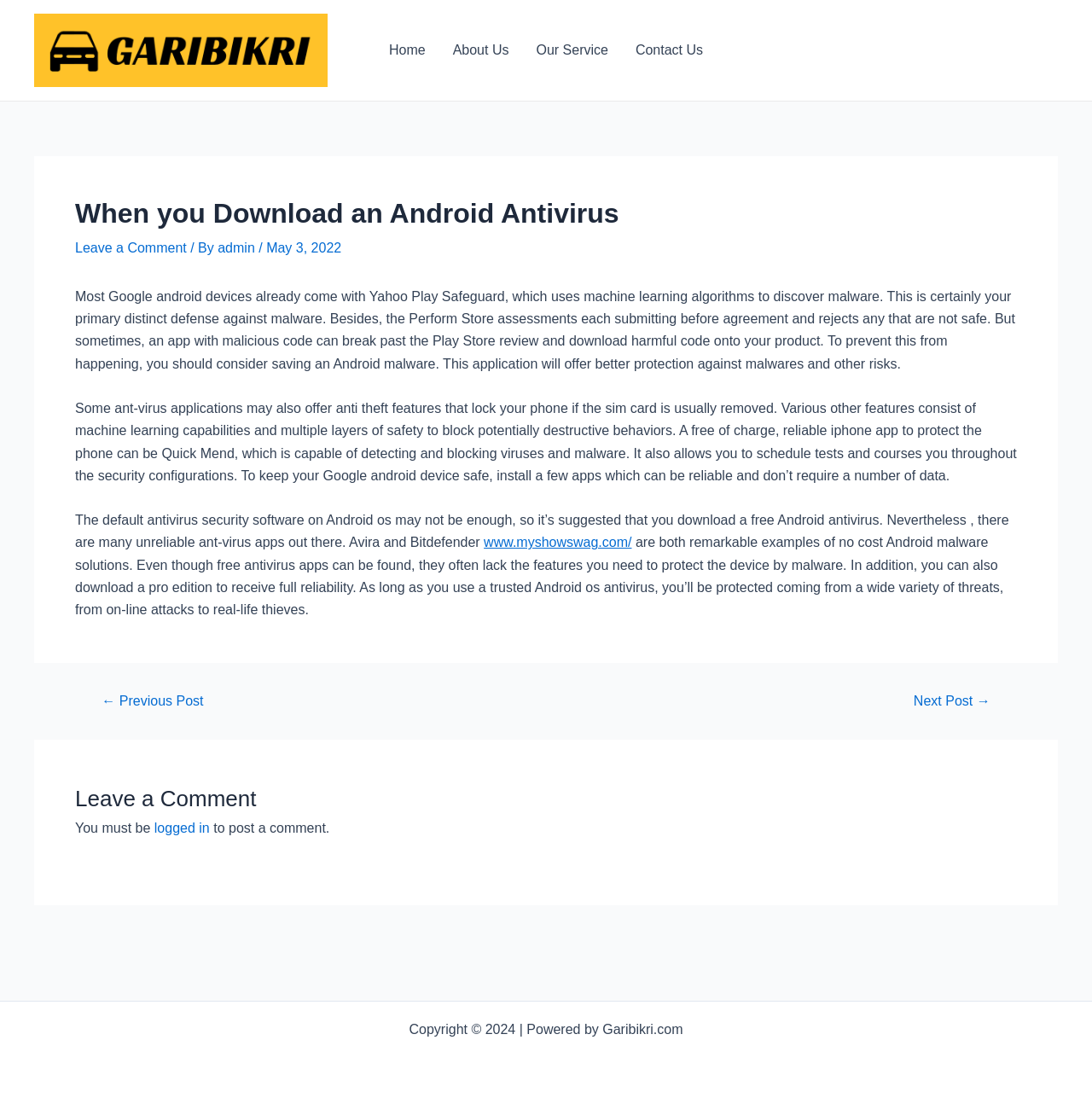Find the bounding box coordinates of the clickable region needed to perform the following instruction: "Click on the 'Leave a Comment' link". The coordinates should be provided as four float numbers between 0 and 1, i.e., [left, top, right, bottom].

[0.069, 0.218, 0.171, 0.231]